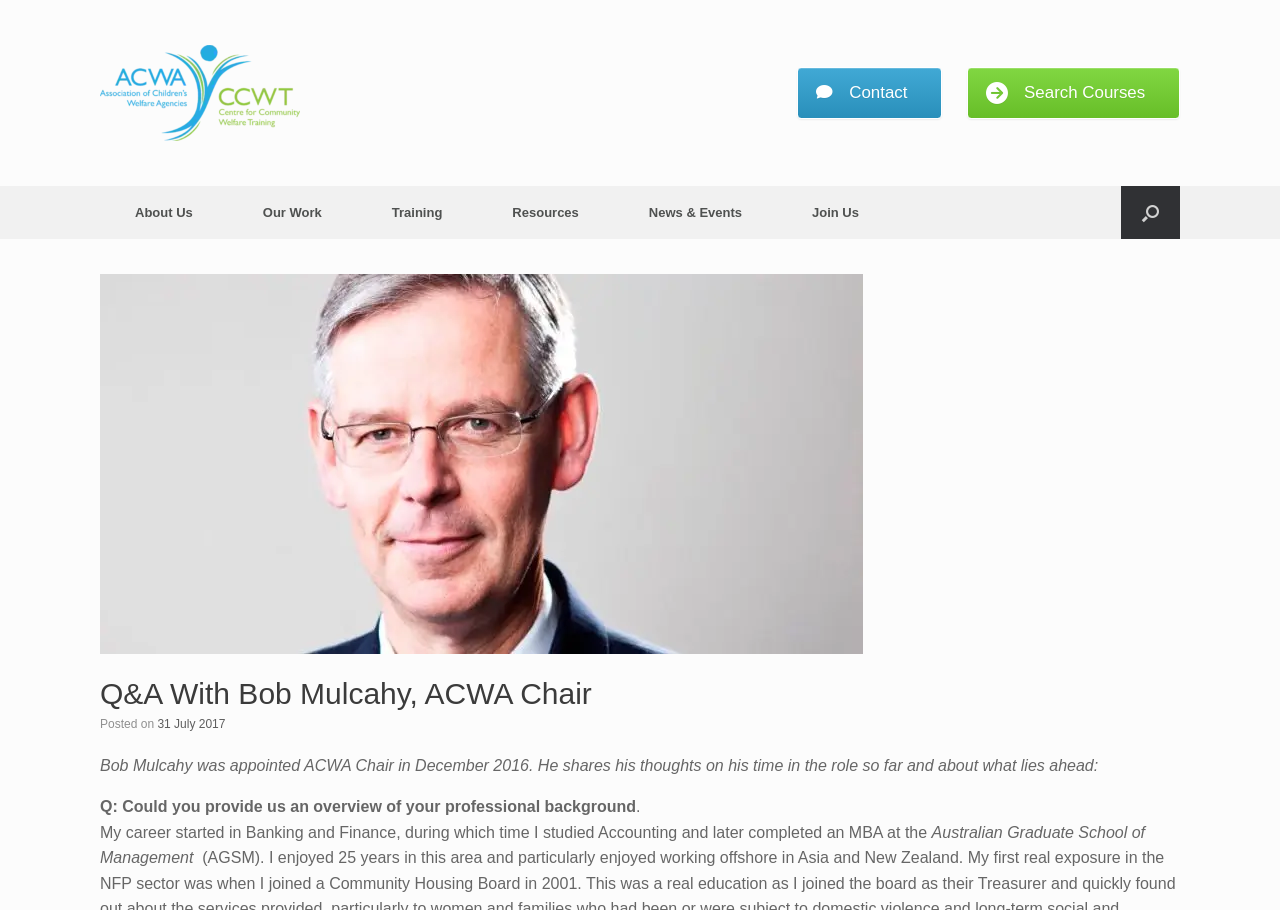Use the information in the screenshot to answer the question comprehensively: What is Bob Mulcahy's professional background?

I found the answer by reading the text 'My career started in Banking and Finance...' which is part of the Q&A session.